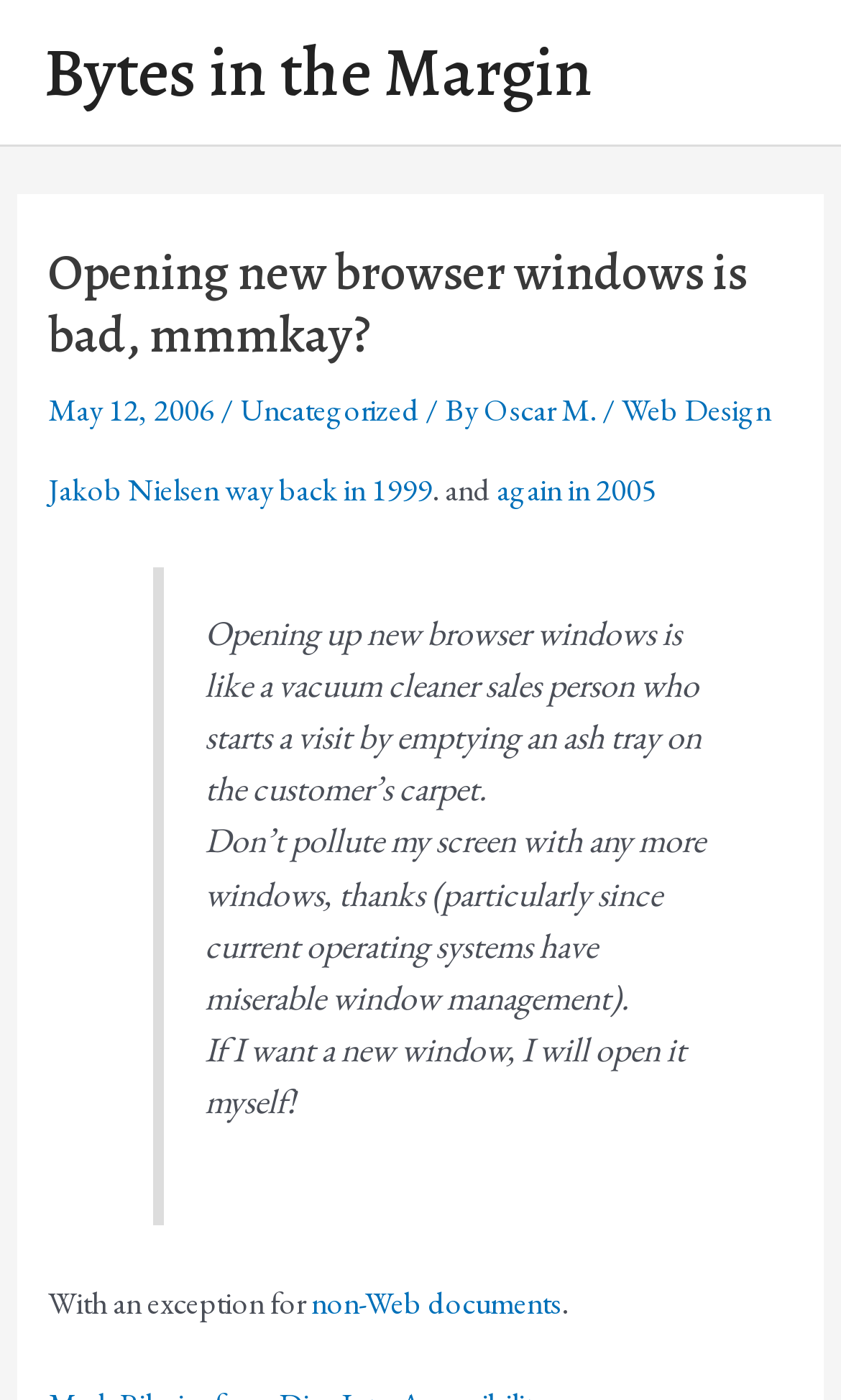Find the bounding box coordinates for the HTML element described as: "Bytes in the Margin". The coordinates should consist of four float values between 0 and 1, i.e., [left, top, right, bottom].

[0.051, 0.018, 0.705, 0.084]